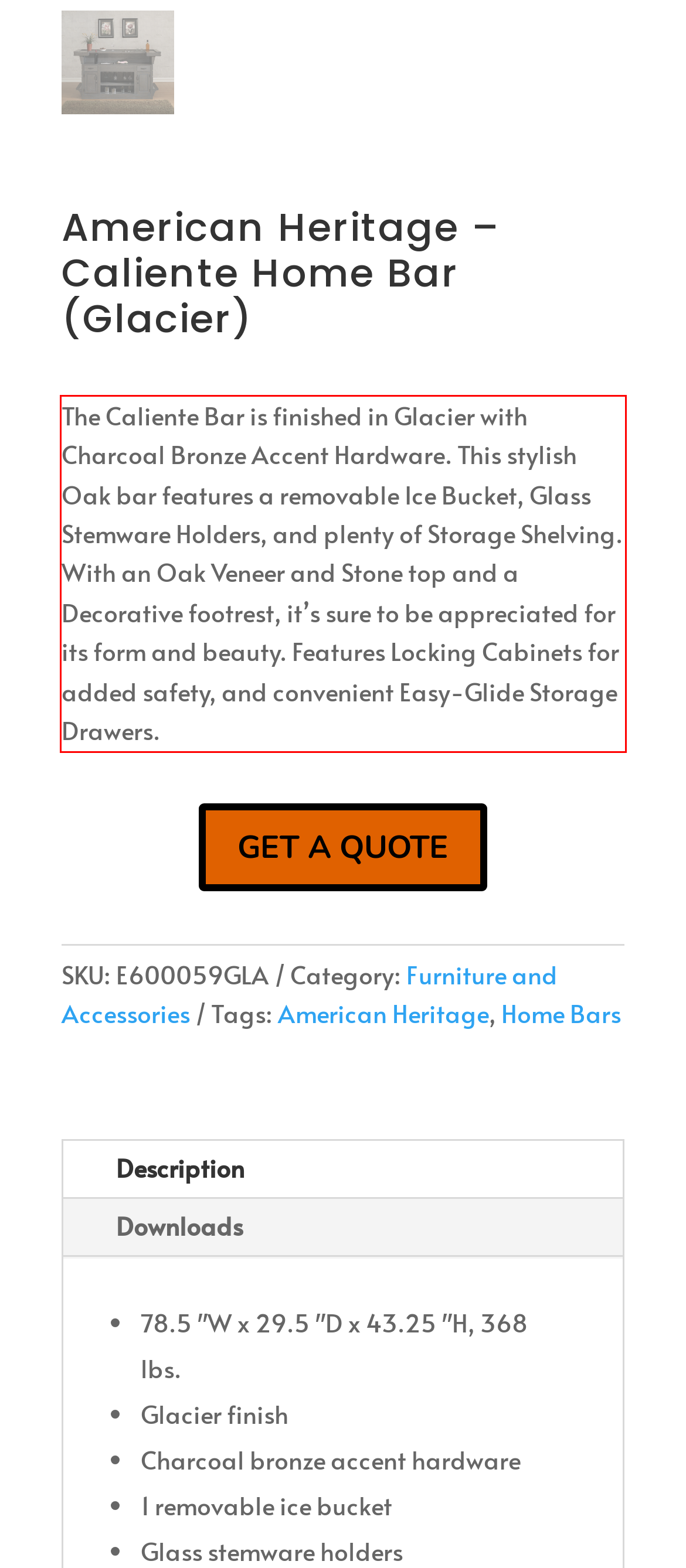Please examine the webpage screenshot and extract the text within the red bounding box using OCR.

The Caliente Bar is finished in Glacier with Charcoal Bronze Accent Hardware. This stylish Oak bar features a removable Ice Bucket, Glass Stemware Holders, and plenty of Storage Shelving. With an Oak Veneer and Stone top and a Decorative footrest, it’s sure to be appreciated for its form and beauty. Features Locking Cabinets for added safety, and convenient Easy-Glide Storage Drawers.